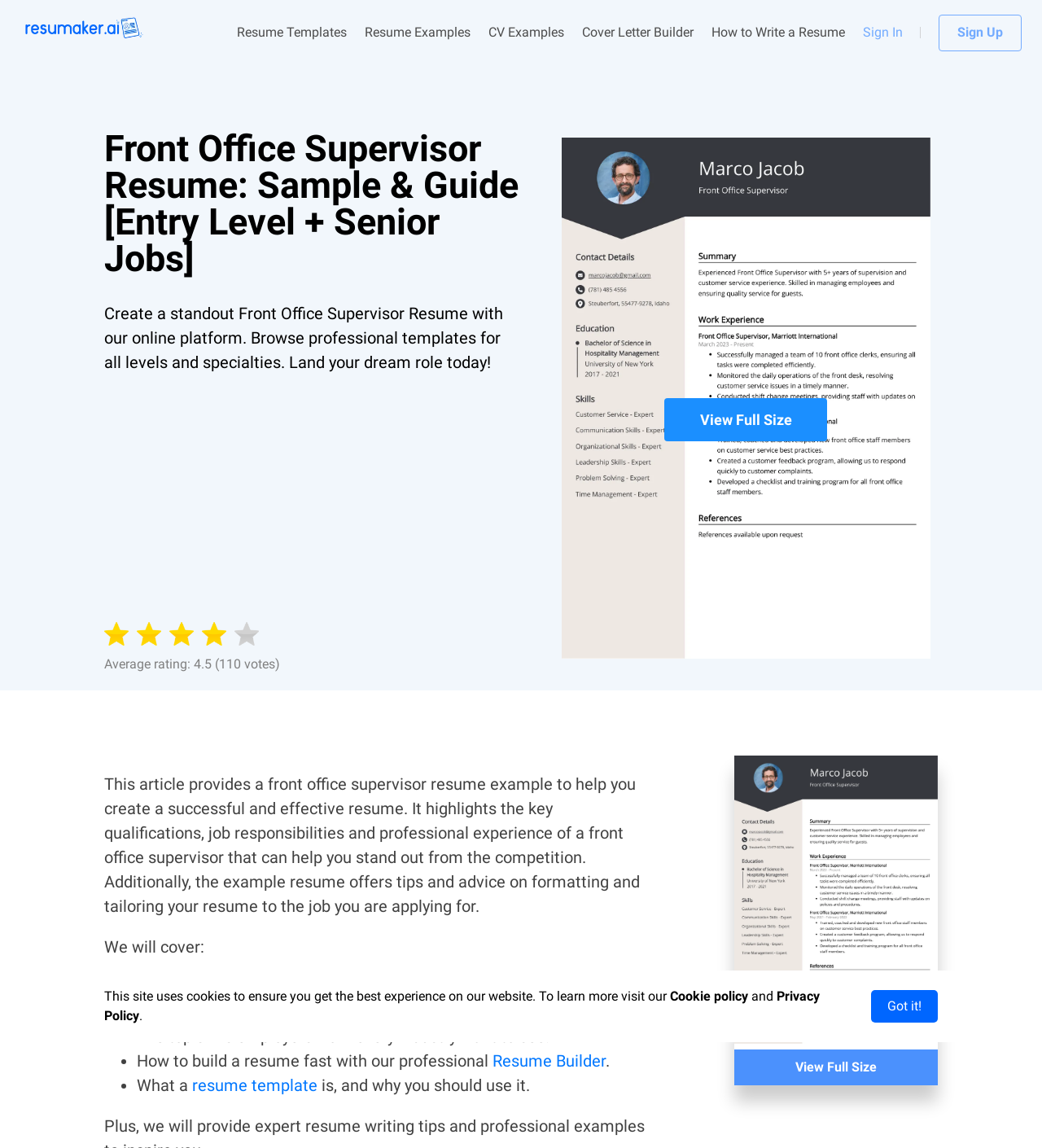Provide the bounding box coordinates, formatted as (top-left x, top-left y, bottom-right x, bottom-right y), with all values being floating point numbers between 0 and 1. Identify the bounding box of the UI element that matches the description: resume template

[0.184, 0.937, 0.305, 0.954]